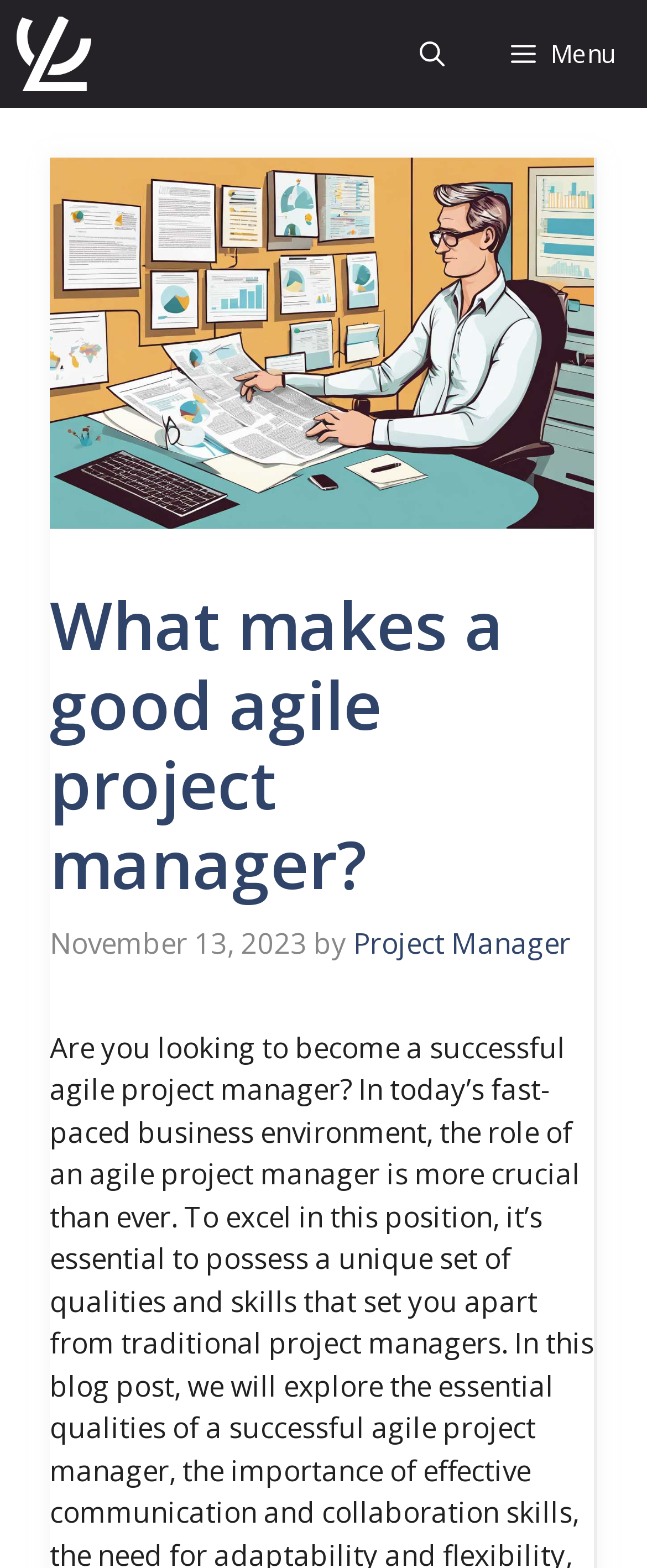Use a single word or phrase to answer the following:
What is the date of the article?

November 13, 2023